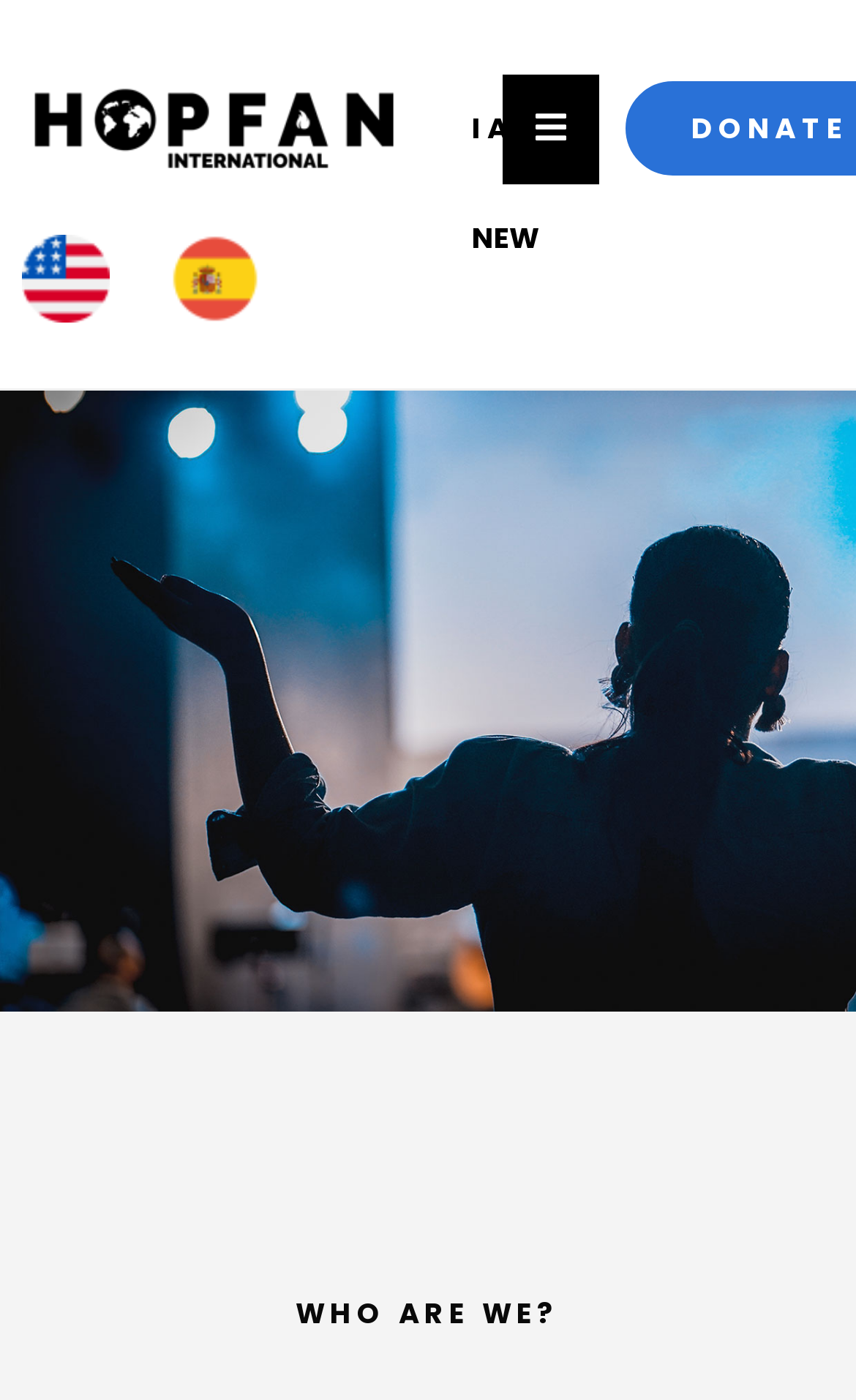Please provide a short answer using a single word or phrase for the question:
What is the text on the top center of the webpage?

I AM NEW